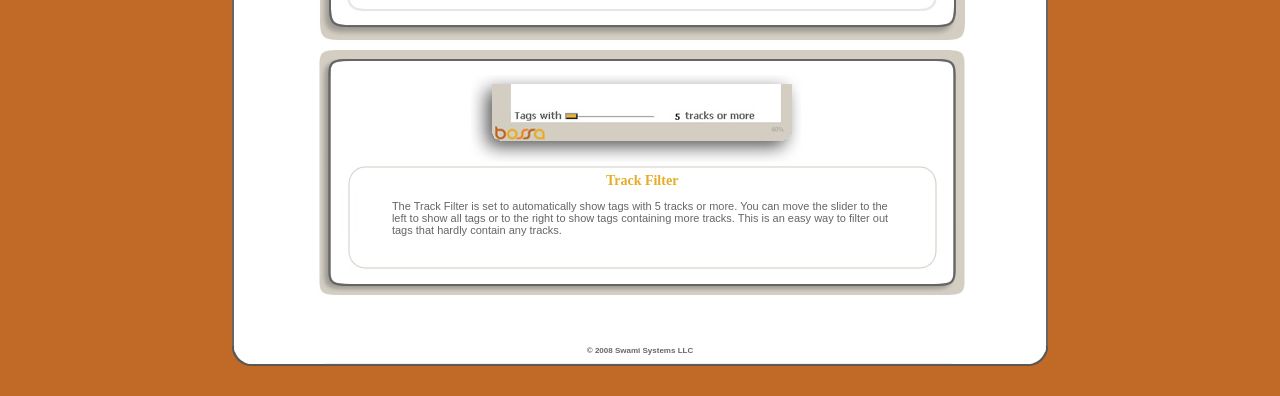Find the bounding box of the web element that fits this description: "Swami Systems".

[0.48, 0.874, 0.528, 0.896]